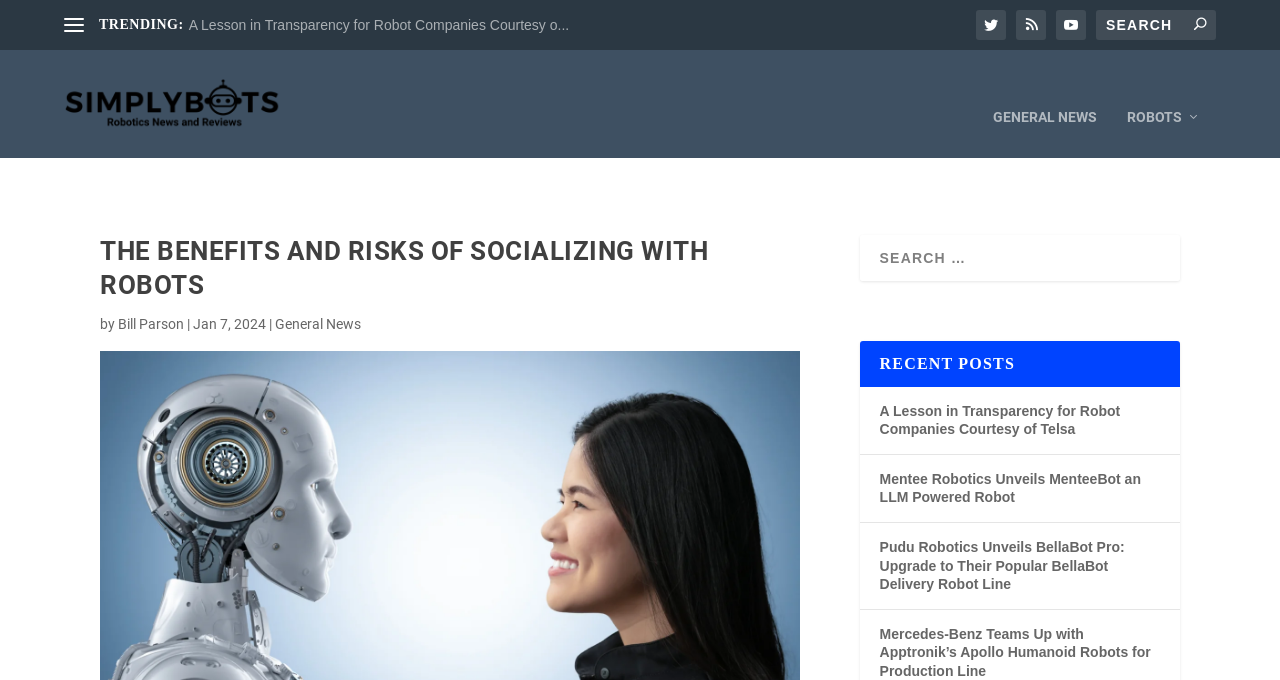Using the description: "name="s" placeholder="Search" title="Search for:"", identify the bounding box of the corresponding UI element in the screenshot.

[0.856, 0.015, 0.95, 0.059]